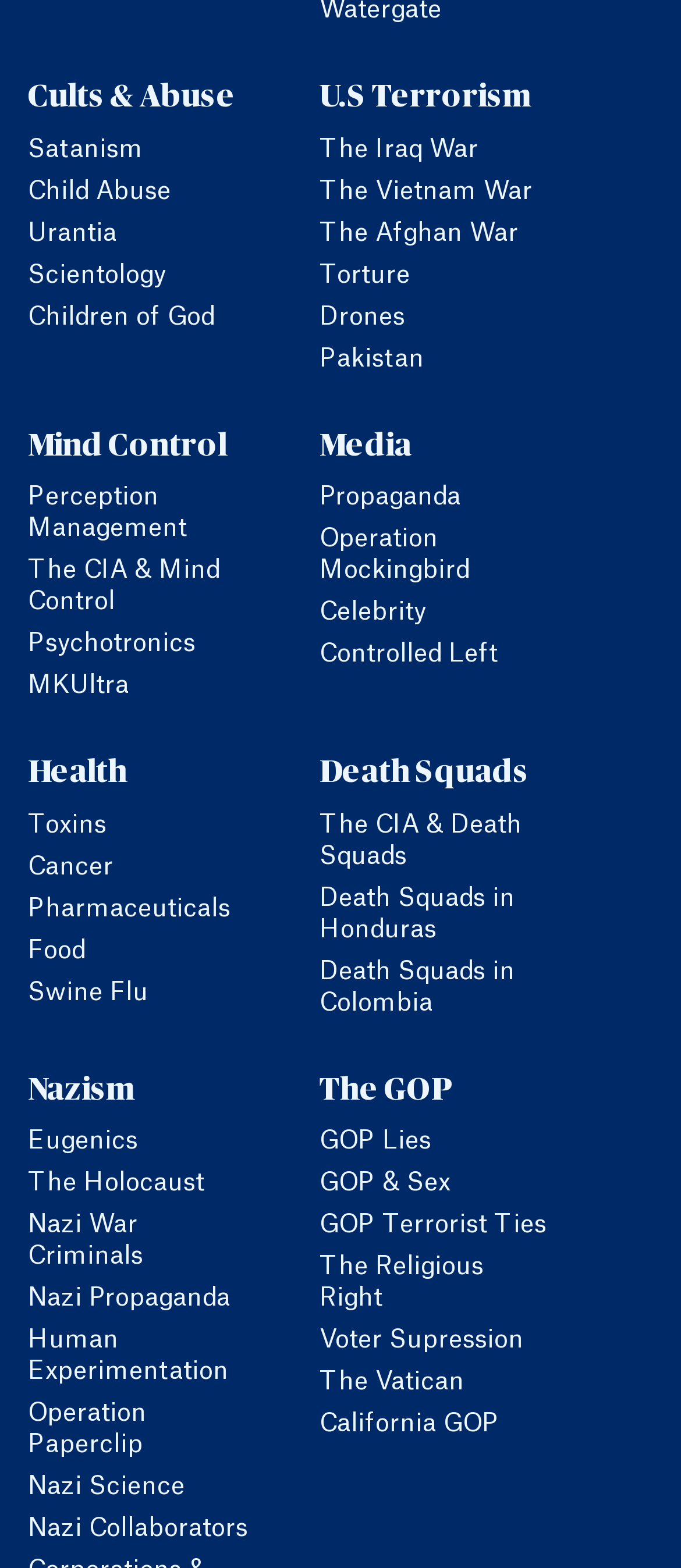Identify the bounding box coordinates of the section to be clicked to complete the task described by the following instruction: "Go to U.S Terrorism". The coordinates should be four float numbers between 0 and 1, formatted as [left, top, right, bottom].

[0.469, 0.053, 0.782, 0.073]